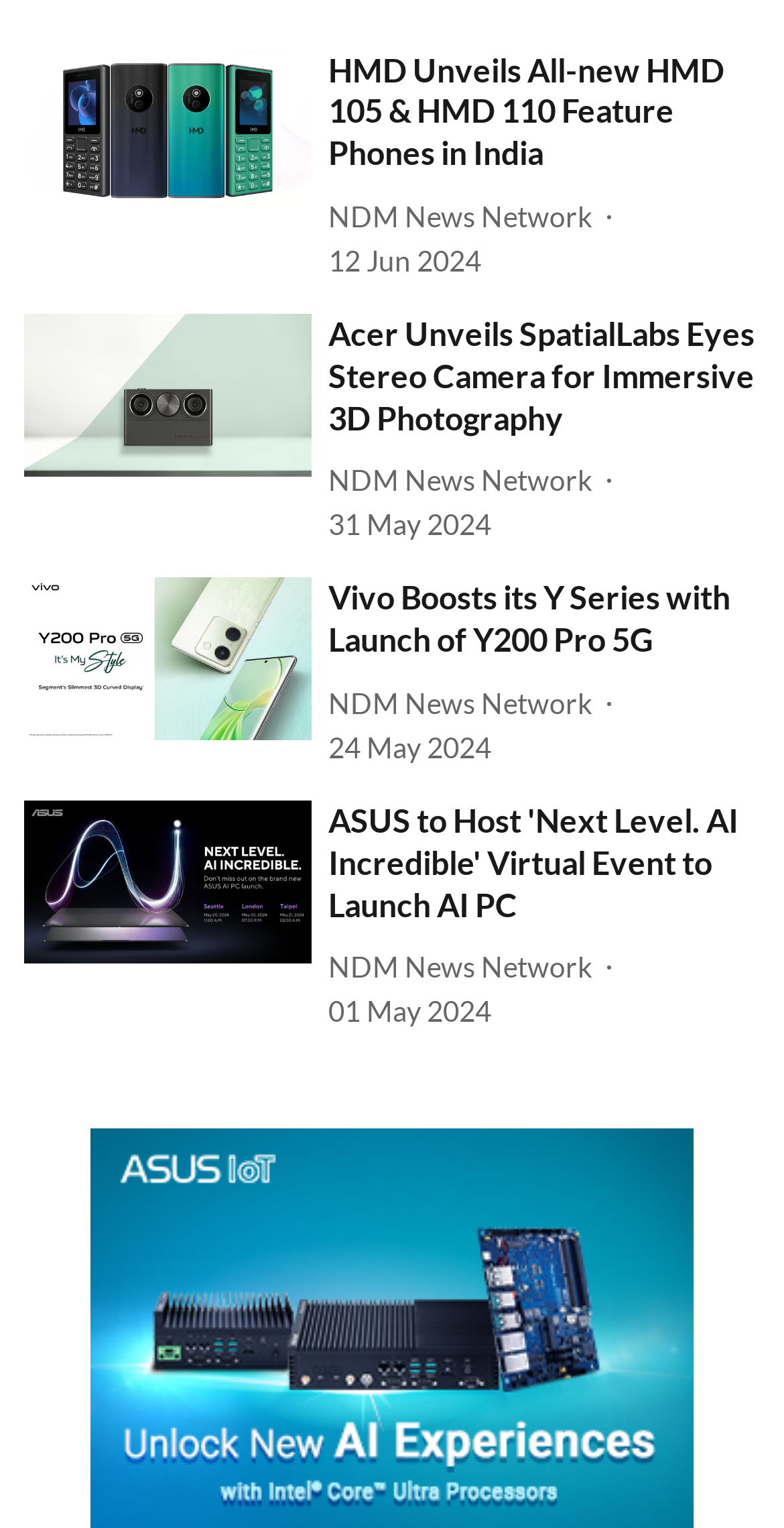Can you find the bounding box coordinates of the area I should click to execute the following instruction: "click the author name of NDM News Network"?

[0.418, 0.13, 0.754, 0.152]